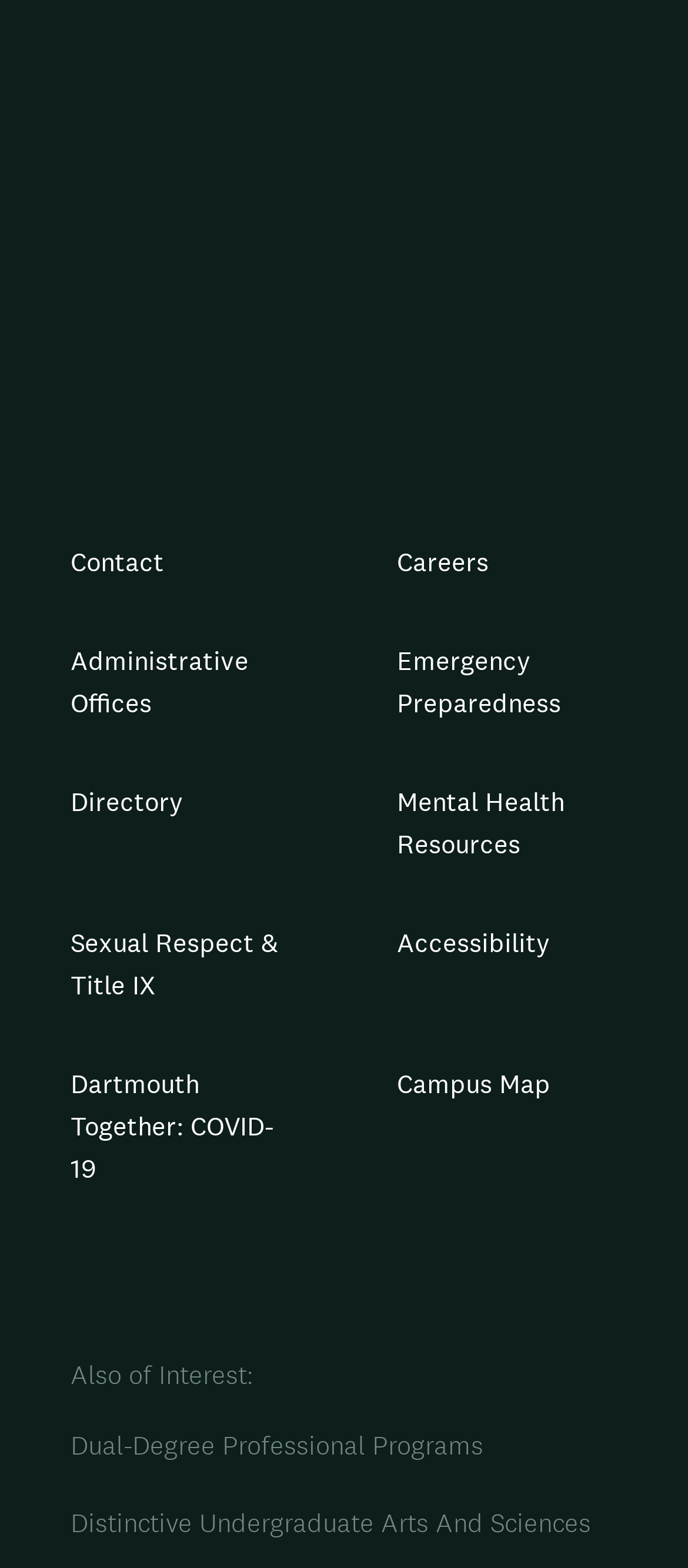What type of resources are provided on this webpage?
Can you provide an in-depth and detailed response to the question?

By examining the link elements, it is clear that this webpage provides various resources, including Mental Health Resources, which is one of the links listed.